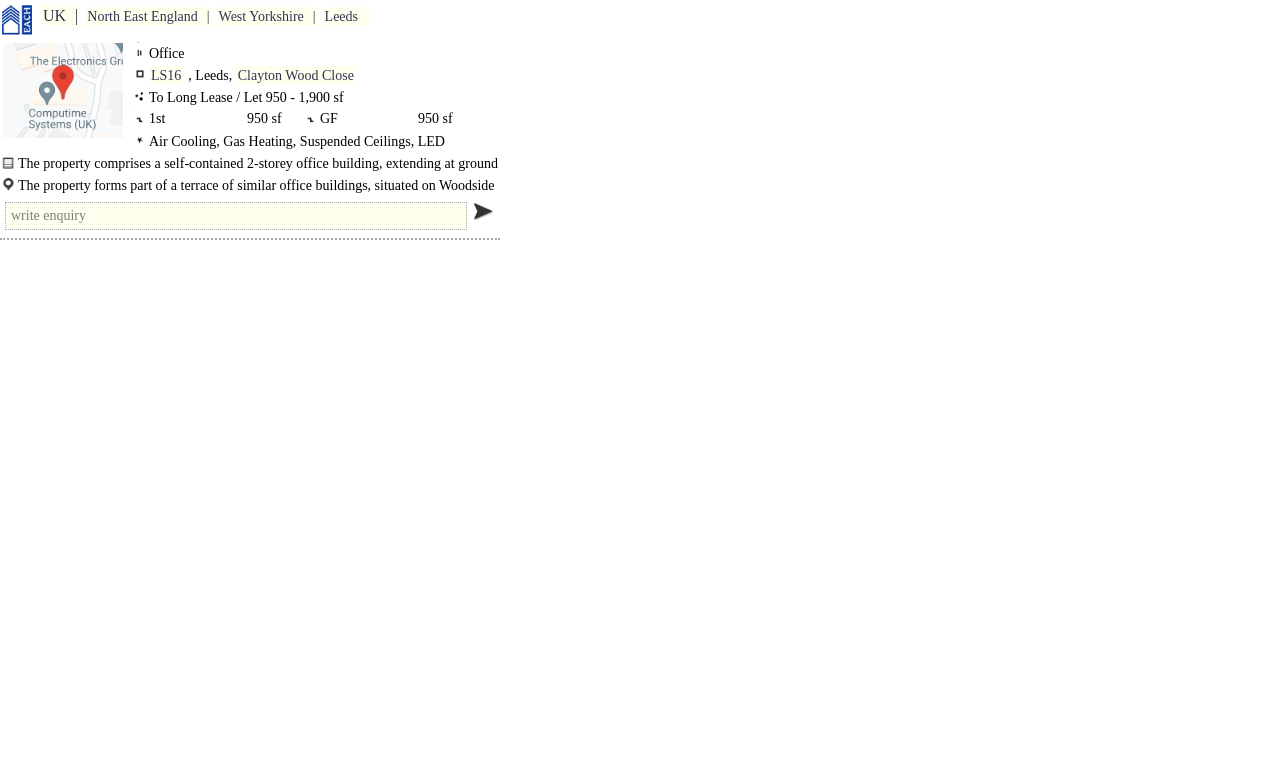Give a full account of the webpage's elements and their arrangement.

The webpage appears to be a property listing, specifically an office space for lease or let. At the top, there are four links: "UK", "North East England", "West Yorkshire", and "Leeds", which suggest a geographic hierarchy. Below these links, there is a section with the address "Office, LS16, Leeds, Clayton Wood Close" and a brief description of the property.

The property details are presented in a structured format. On the left side, there are several lines of text describing the property's features, including "Air Cooling, Gas Heating, Suspended Ceilings, LED Lighting, Open Plan". To the right of these features, there are three lines of text with specific details: "1st 950 sf", "GF", and an empty link.

Below this section, there is a longer paragraph describing the property, mentioning that it is a self-contained 2-storey office building with an entrance area and a large open-plan office. Another paragraph provides more information about the property's location, stating that it is part of a terrace of similar office buildings on Woodside Mews, accessible from Clayton Wood Close.

At the bottom right, there is an empty link, which may be a call-to-action or a link to more information. Overall, the webpage presents a concise and organized summary of the office space, including its location, features, and description.